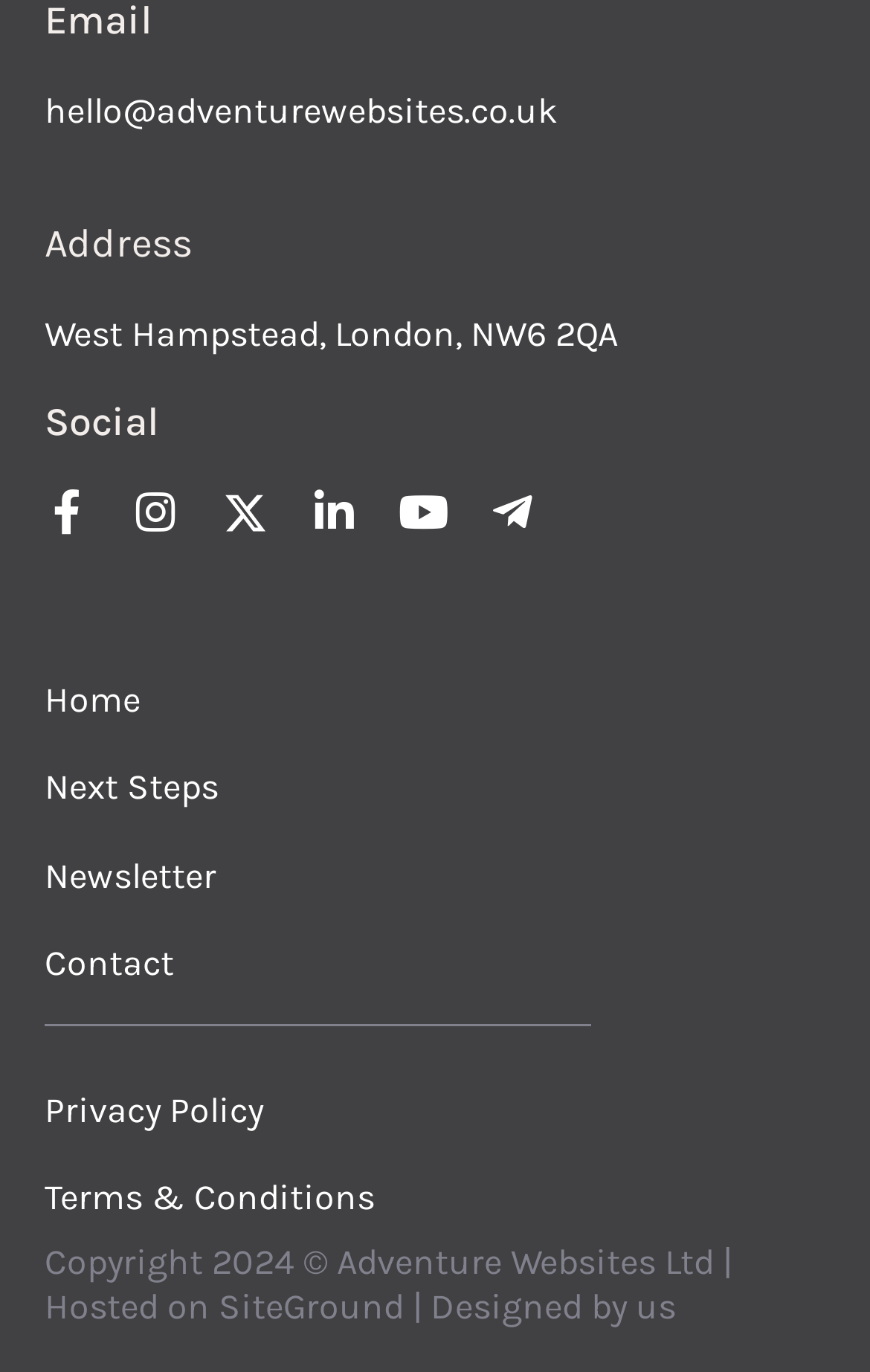Who hosts the website?
Please use the image to provide a one-word or short phrase answer.

SiteGround